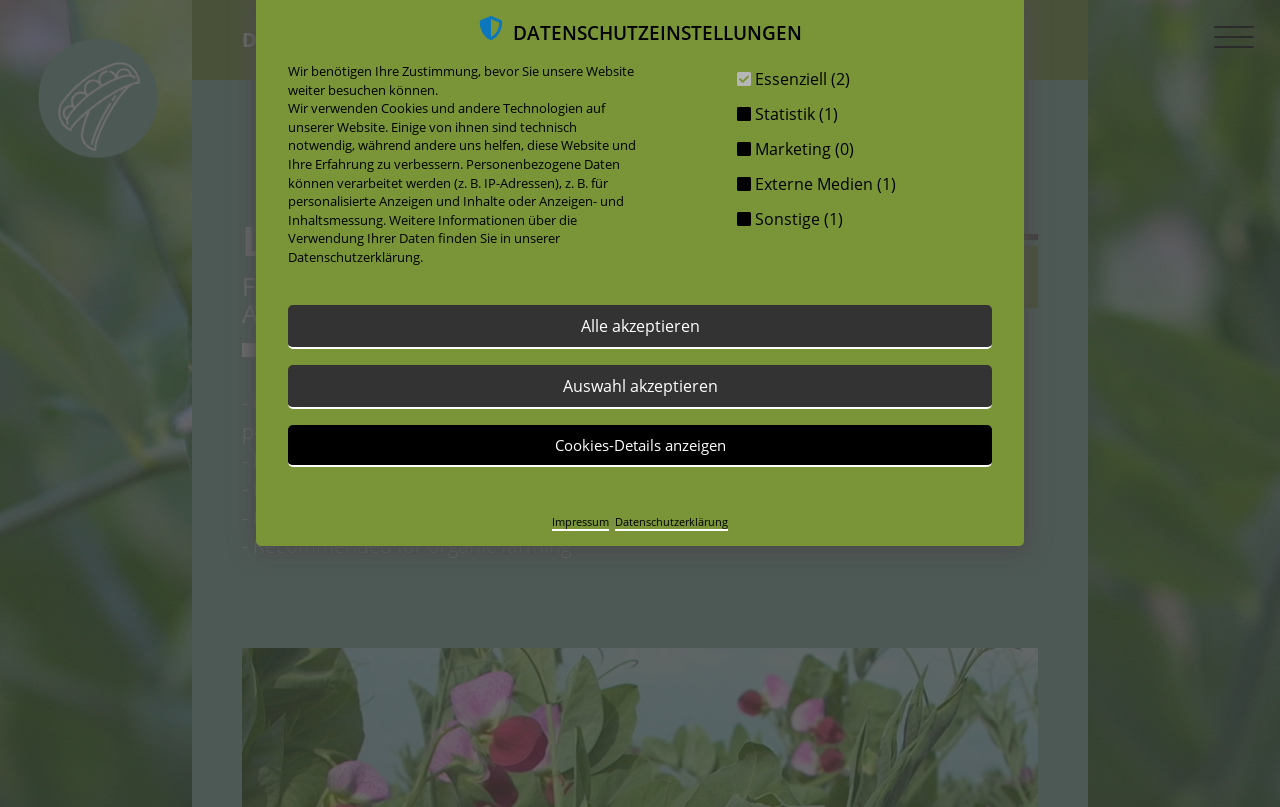What is the recommended use of this pea variety?
Analyze the image and provide a thorough answer to the question.

The answer can be found in the StaticText elements that describe the characteristics of the LISA pea variety. One of the recommendations mentioned is 'Recommended for organic farming', which suggests that this pea variety is suitable for organic farming.